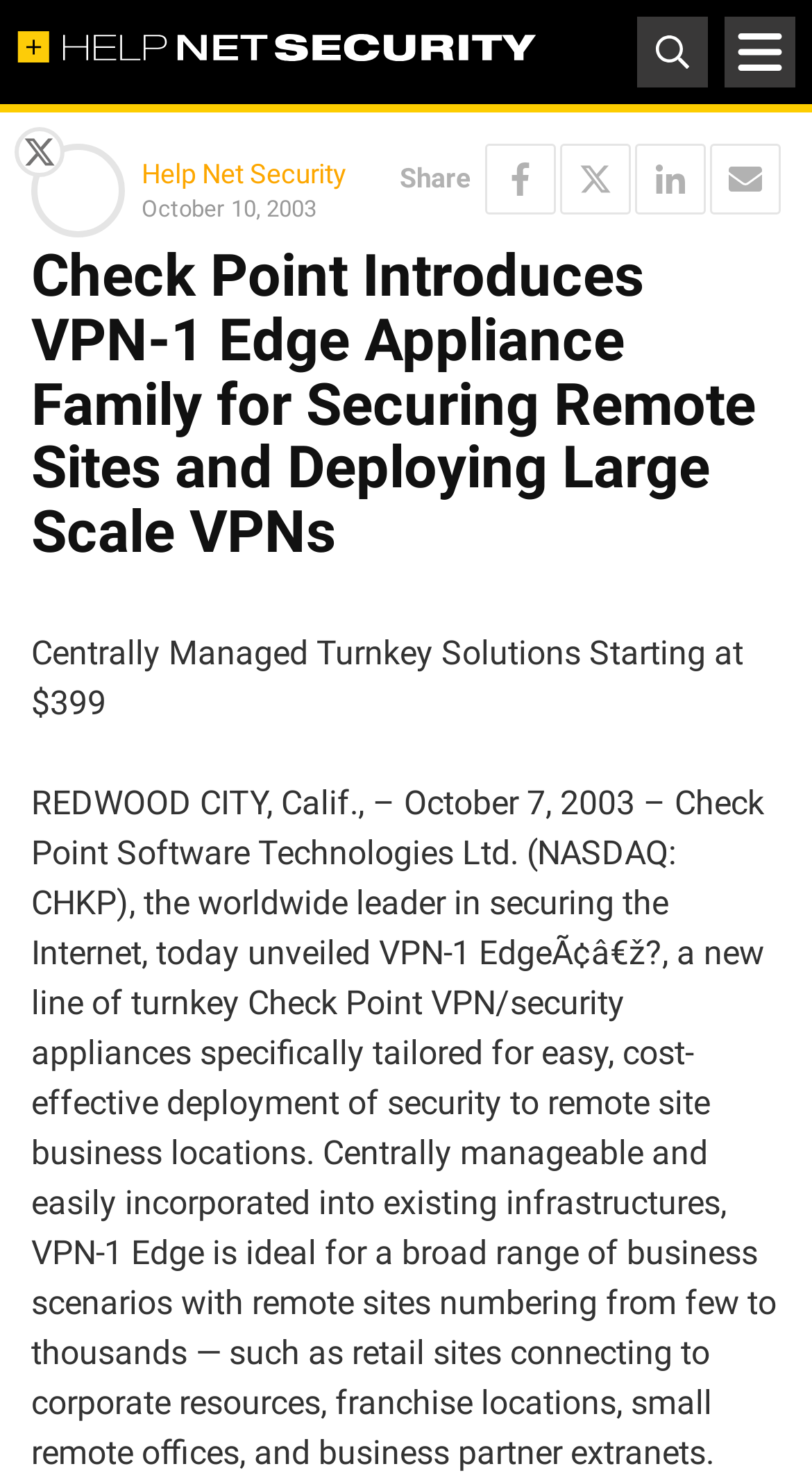Highlight the bounding box coordinates of the element that should be clicked to carry out the following instruction: "Click the Help Net Security link". The coordinates must be given as four float numbers ranging from 0 to 1, i.e., [left, top, right, bottom].

[0.021, 0.022, 0.662, 0.049]